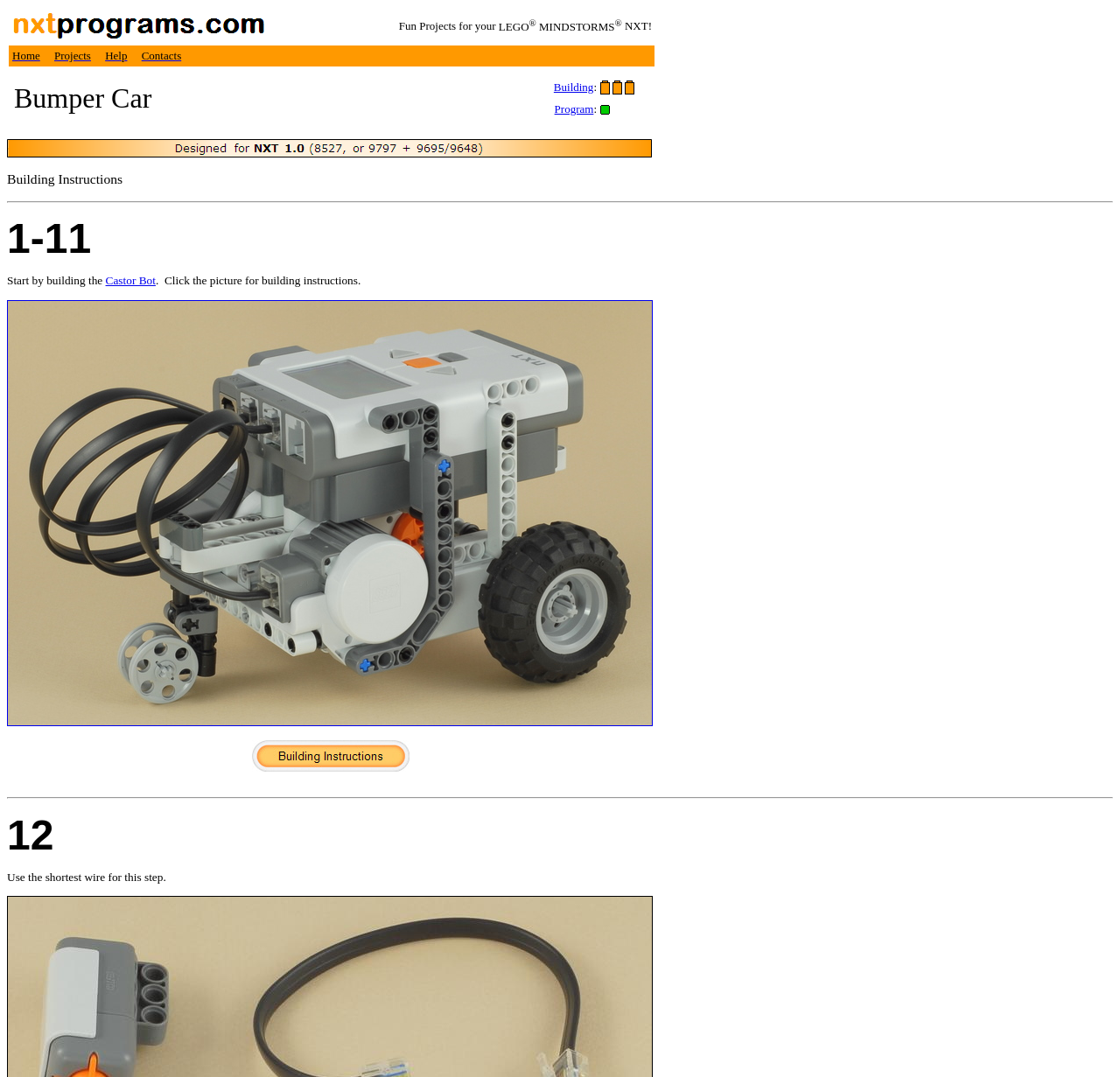Answer the following inquiry with a single word or phrase:
What is the first step in building the Castor Bot?

Start by building the